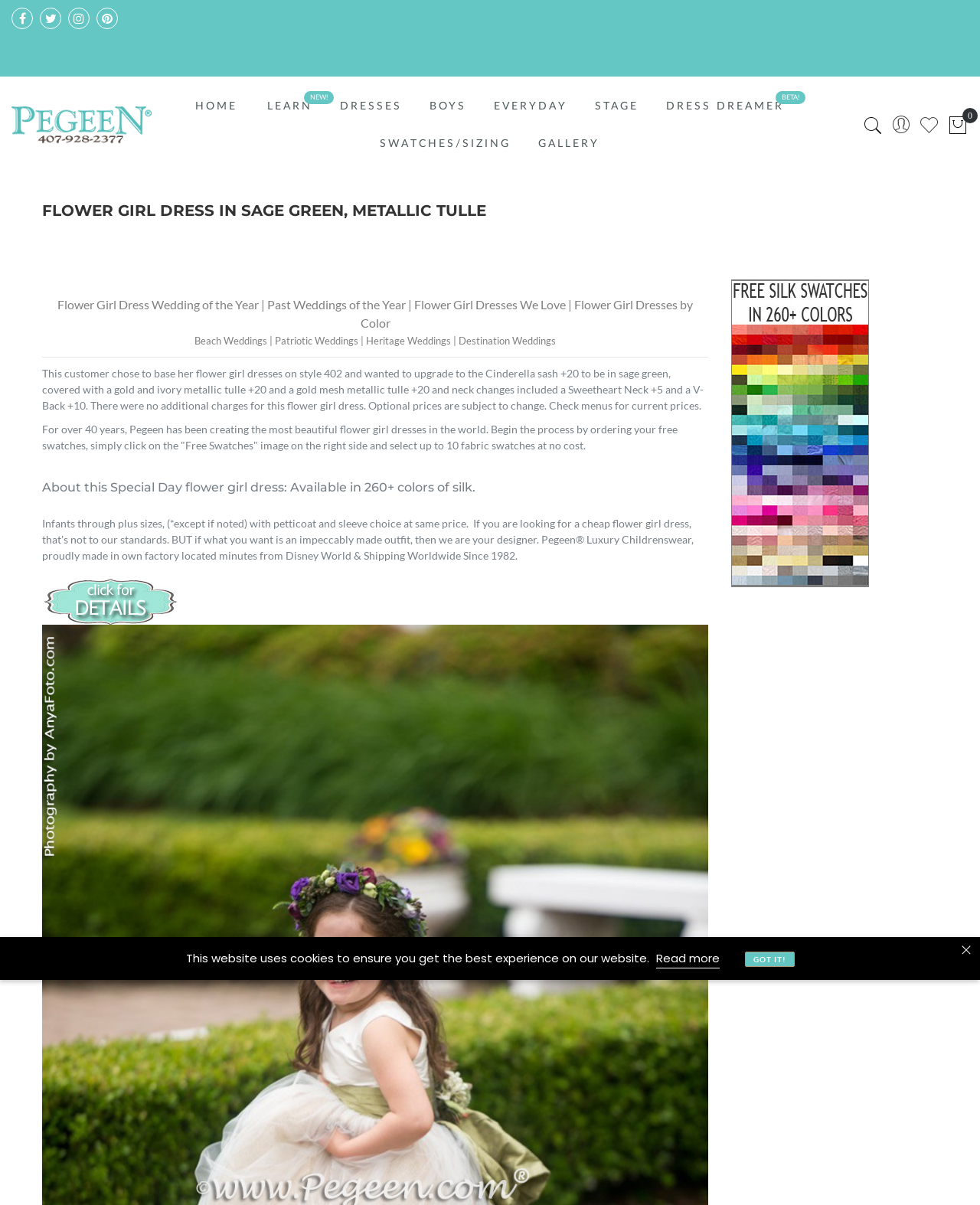Identify the bounding box for the UI element specified in this description: "Swatches/Sizing". The coordinates must be four float numbers between 0 and 1, formatted as [left, top, right, bottom].

[0.374, 0.104, 0.536, 0.135]